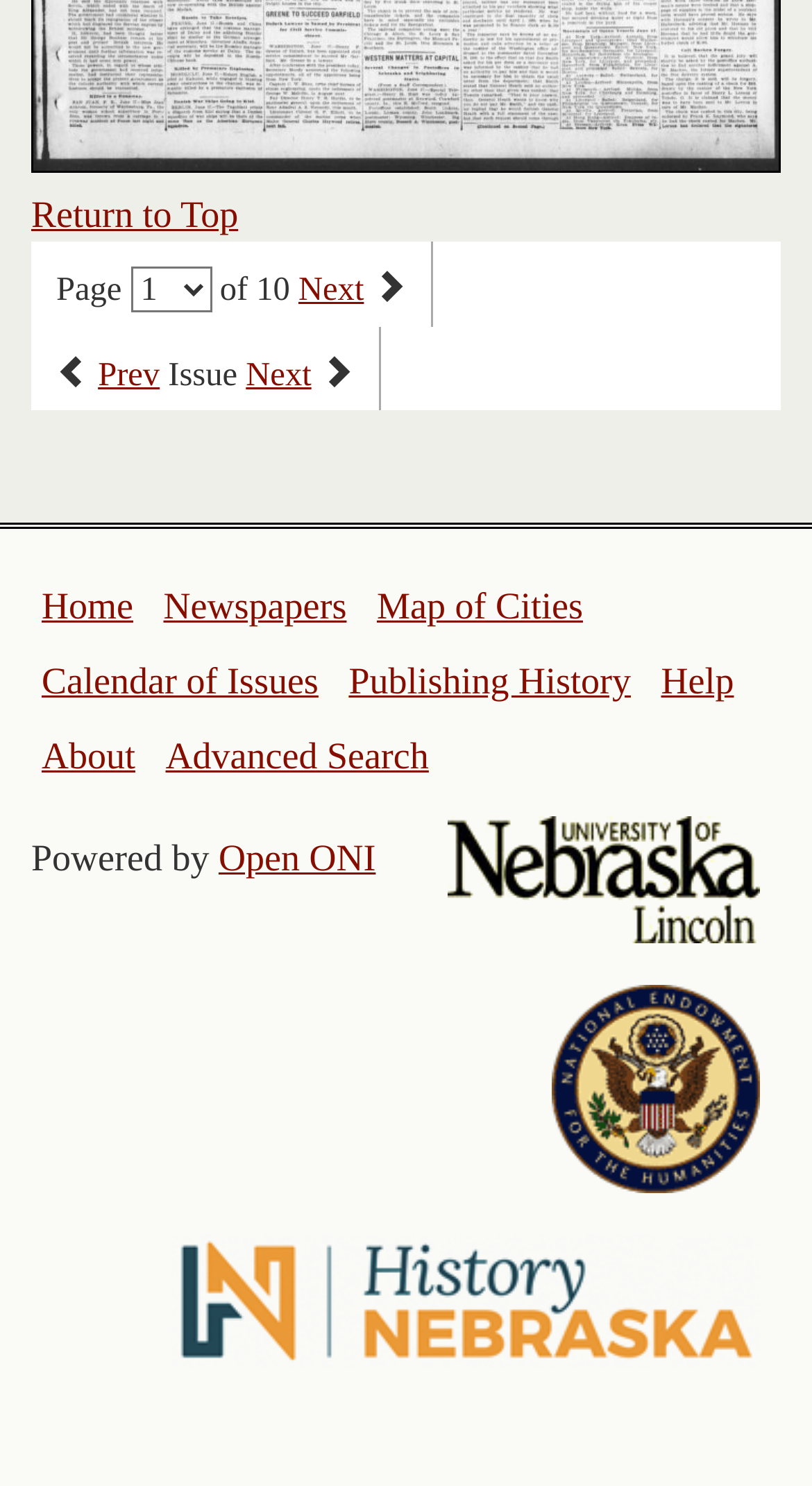Determine the bounding box coordinates of the target area to click to execute the following instruction: "go to home."

[0.051, 0.394, 0.164, 0.422]